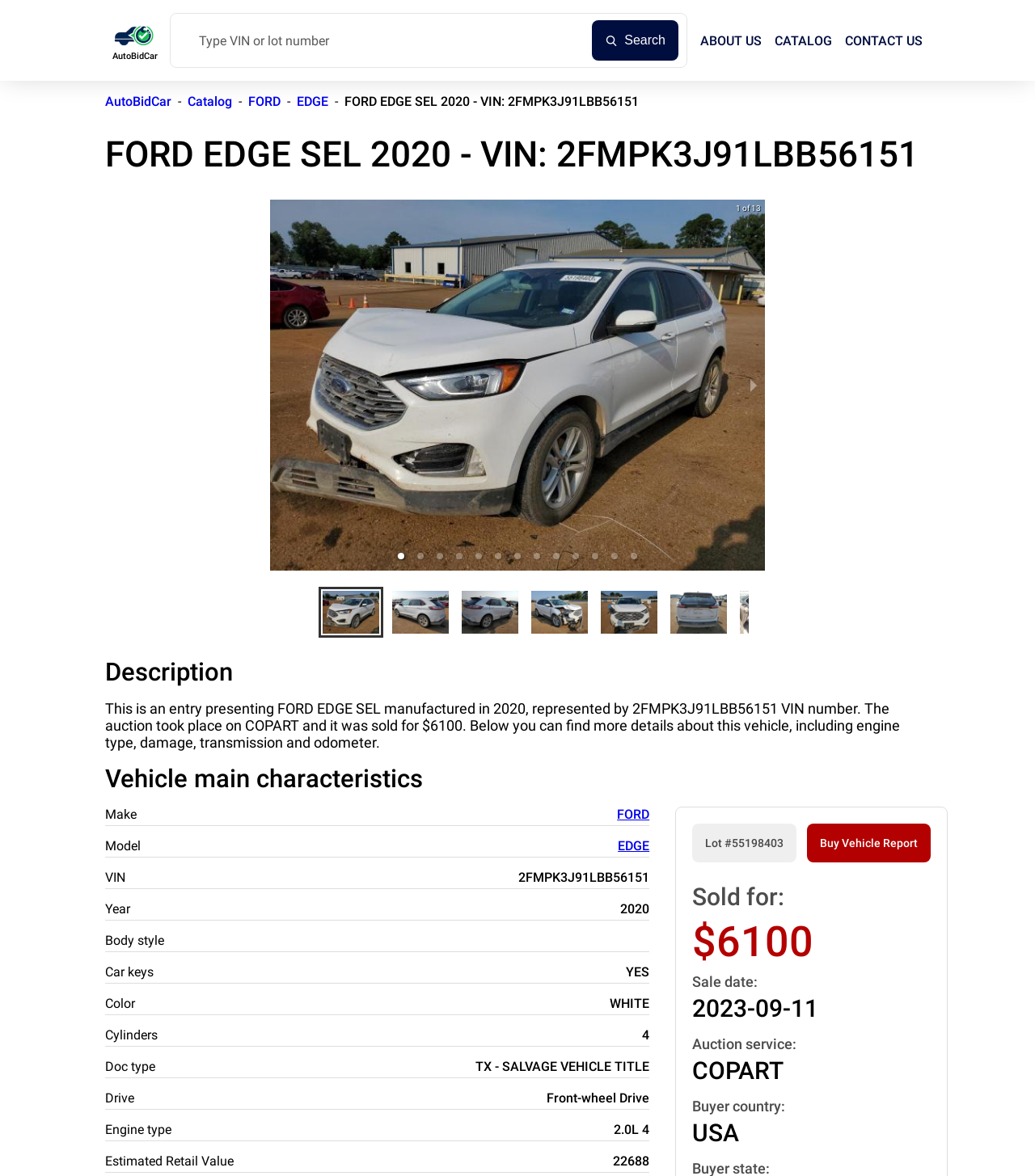What is the make of the vehicle?
Based on the image, answer the question with as much detail as possible.

I found the answer by looking at the 'Vehicle main characteristics' section, where it lists 'Make' as 'FORD'.